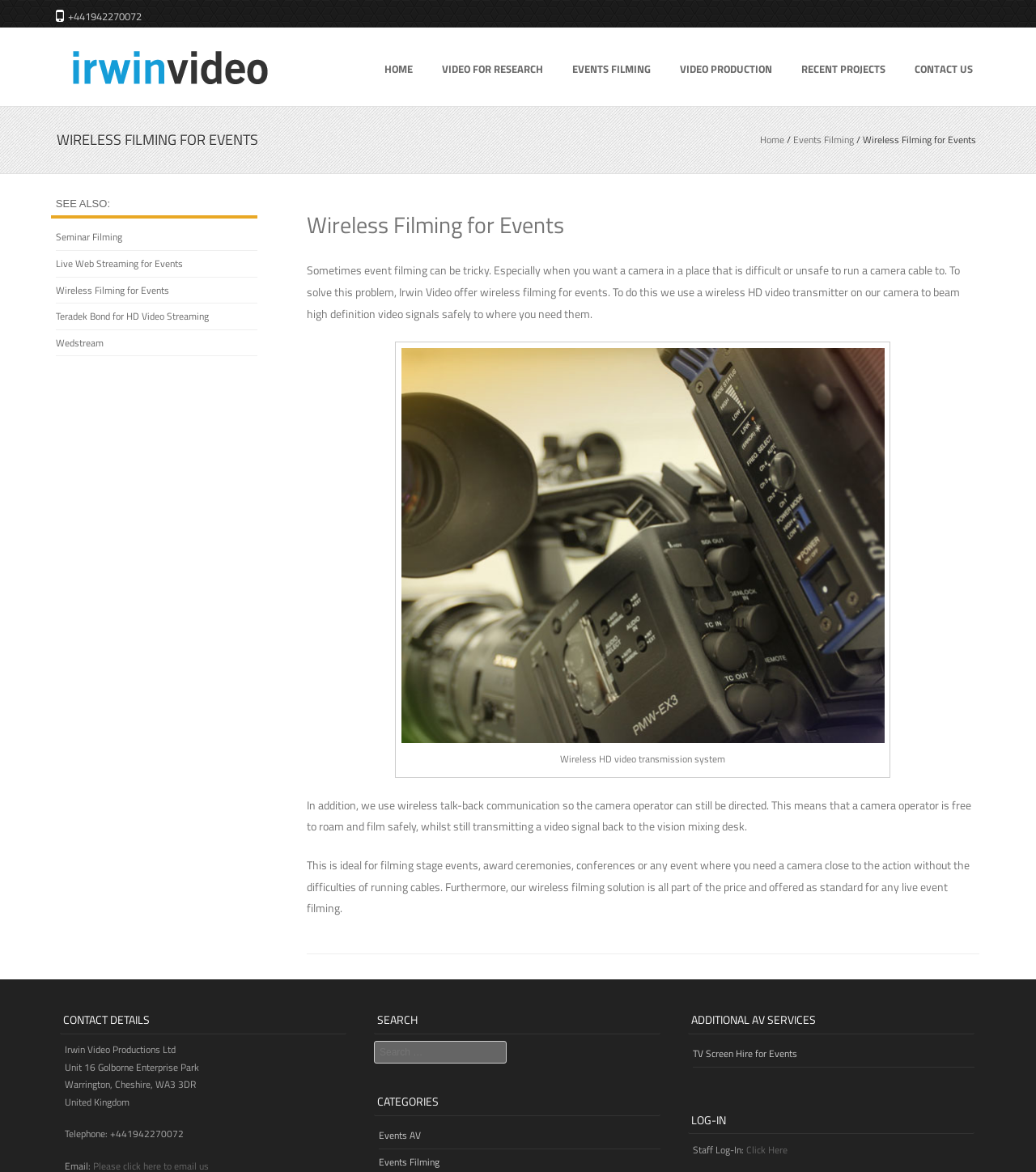What is the purpose of wireless filming?
Using the information from the image, provide a comprehensive answer to the question.

I found the purpose of wireless filming by reading the article on the webpage, which states that 'Sometimes event filming can be tricky. Especially when you want a camera in a place that is difficult or unsafe to run a camera cable to.' and then explains that wireless filming is a solution to this problem.